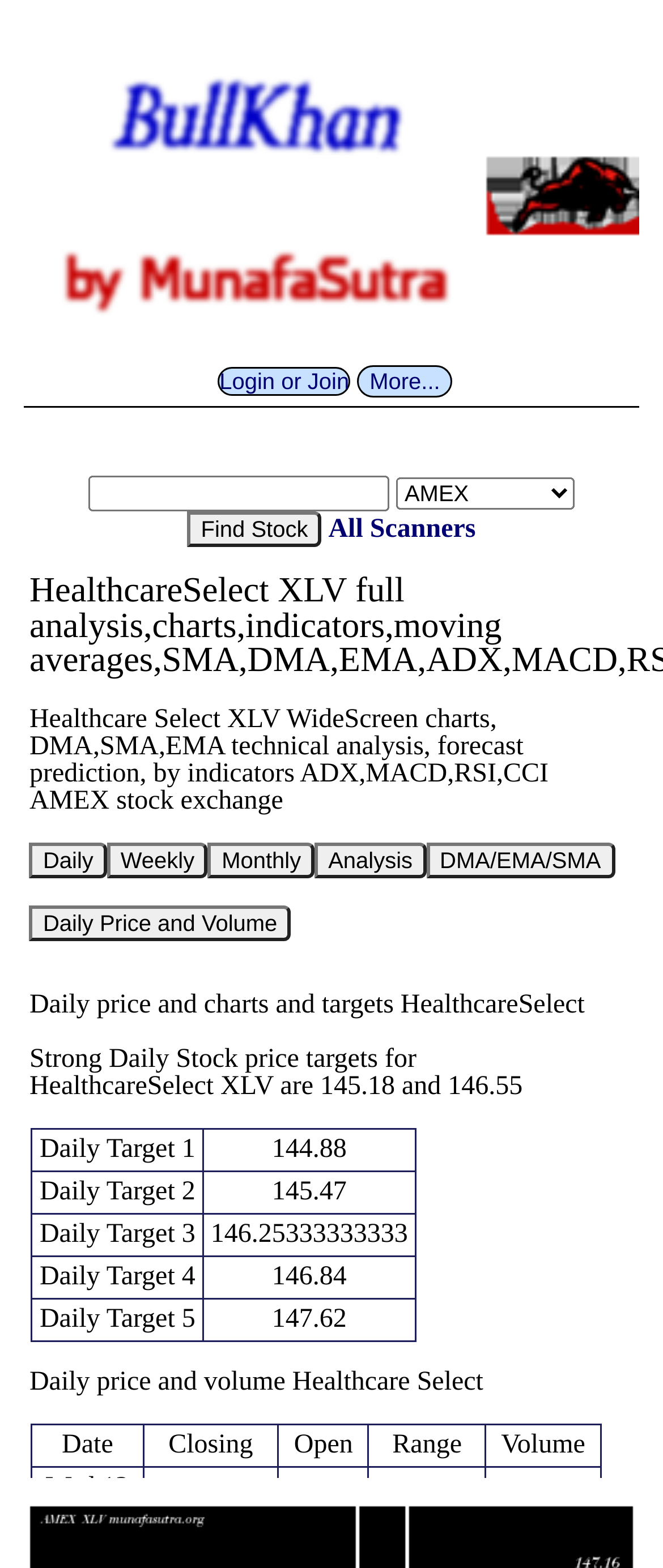Using the provided element description, identify the bounding box coordinates as (top-left x, top-left y, bottom-right x, bottom-right y). Ensure all values are between 0 and 1. Description: All Scanners

[0.495, 0.328, 0.717, 0.347]